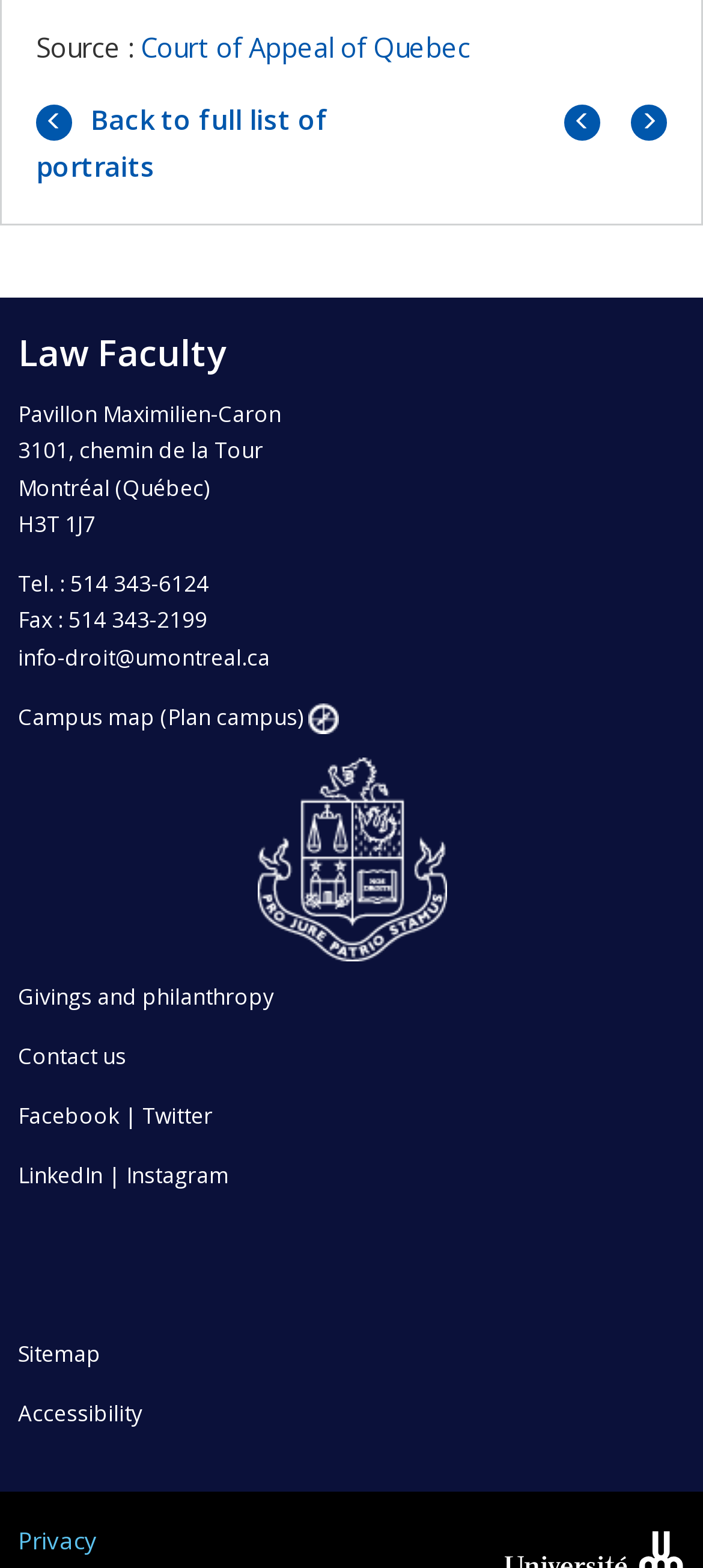Please specify the coordinates of the bounding box for the element that should be clicked to carry out this instruction: "Check the sitemap". The coordinates must be four float numbers between 0 and 1, formatted as [left, top, right, bottom].

[0.026, 0.853, 0.144, 0.873]